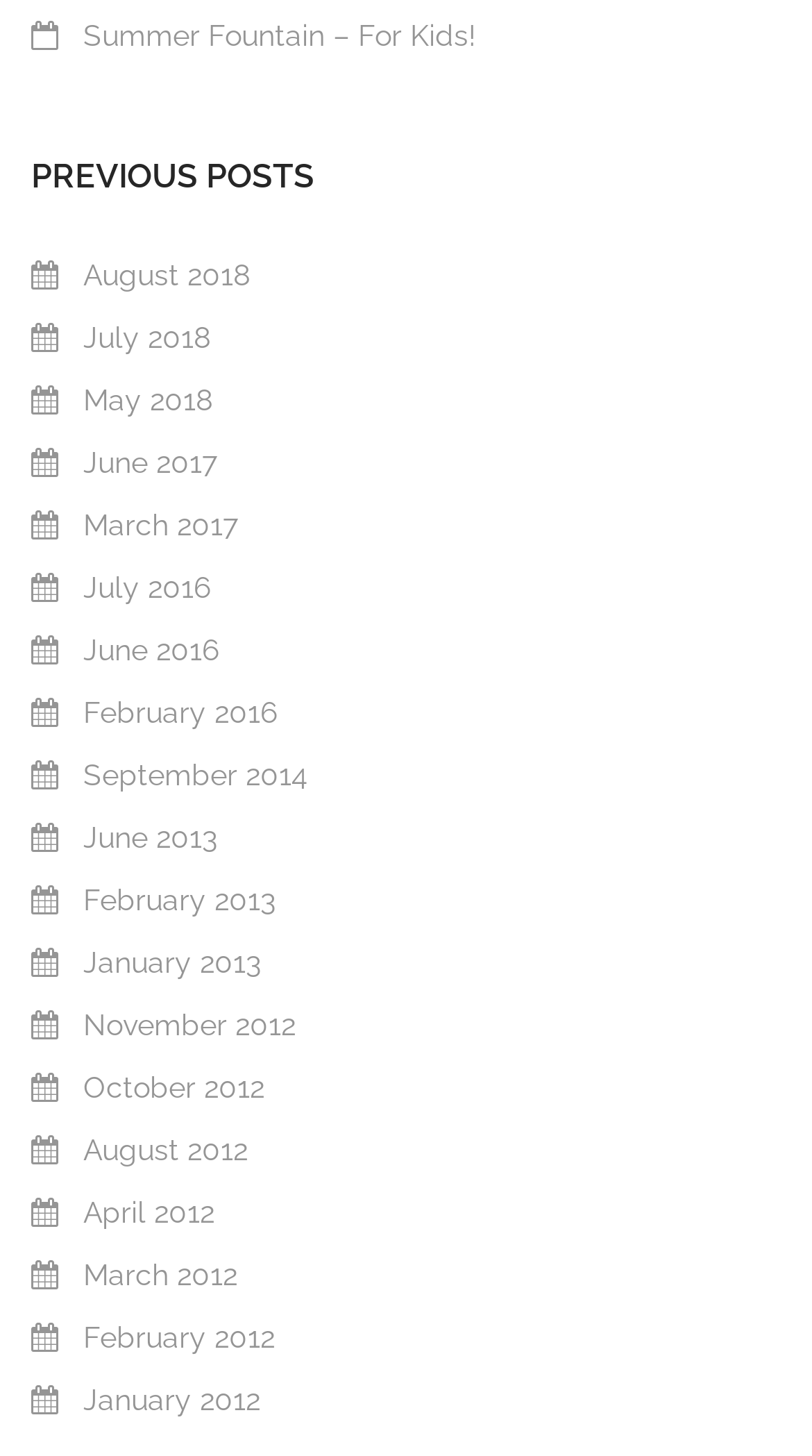Identify the bounding box of the UI element that matches this description: "August 2012".

[0.103, 0.778, 0.305, 0.801]